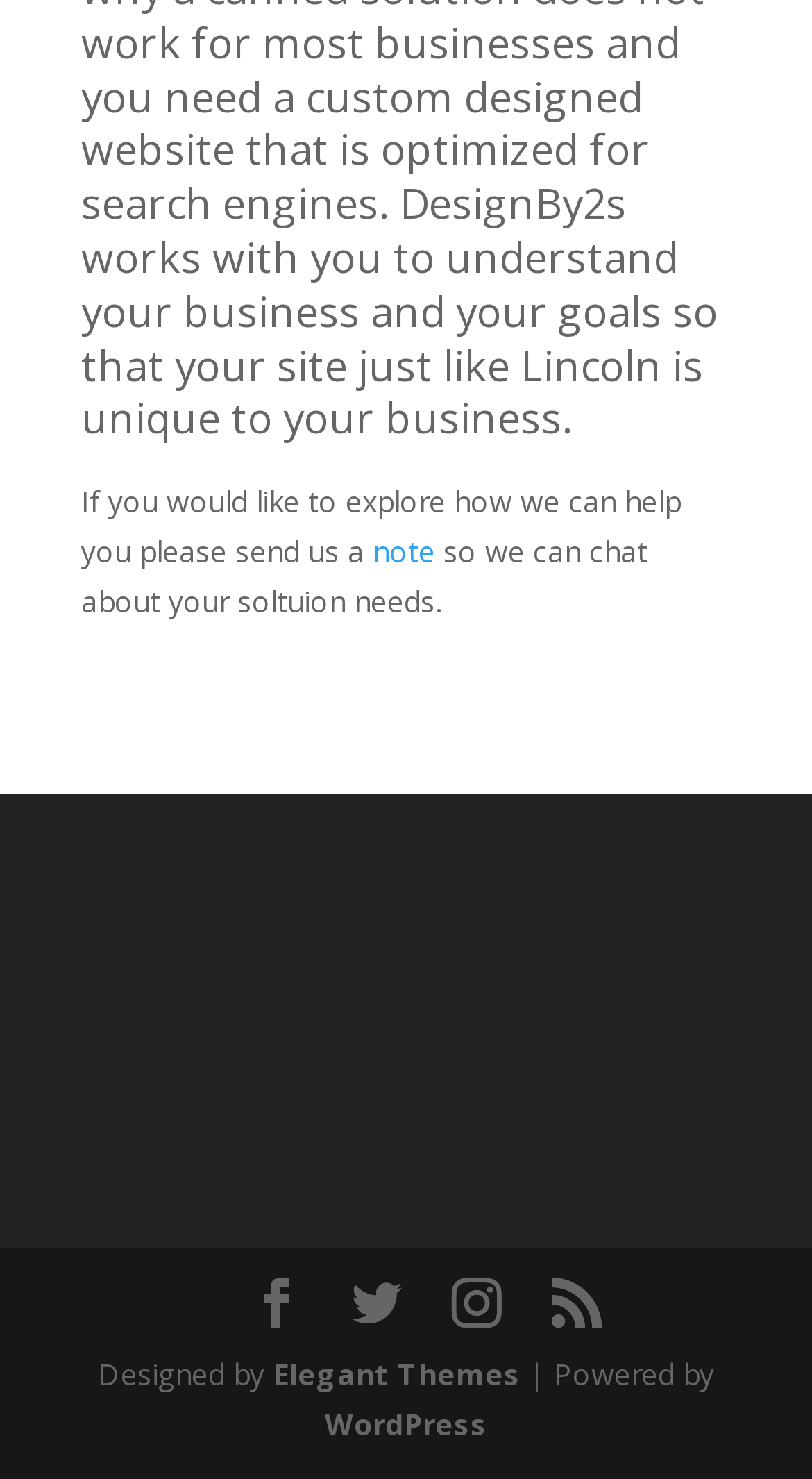Given the description of a UI element: "note", identify the bounding box coordinates of the matching element in the webpage screenshot.

[0.459, 0.359, 0.536, 0.386]